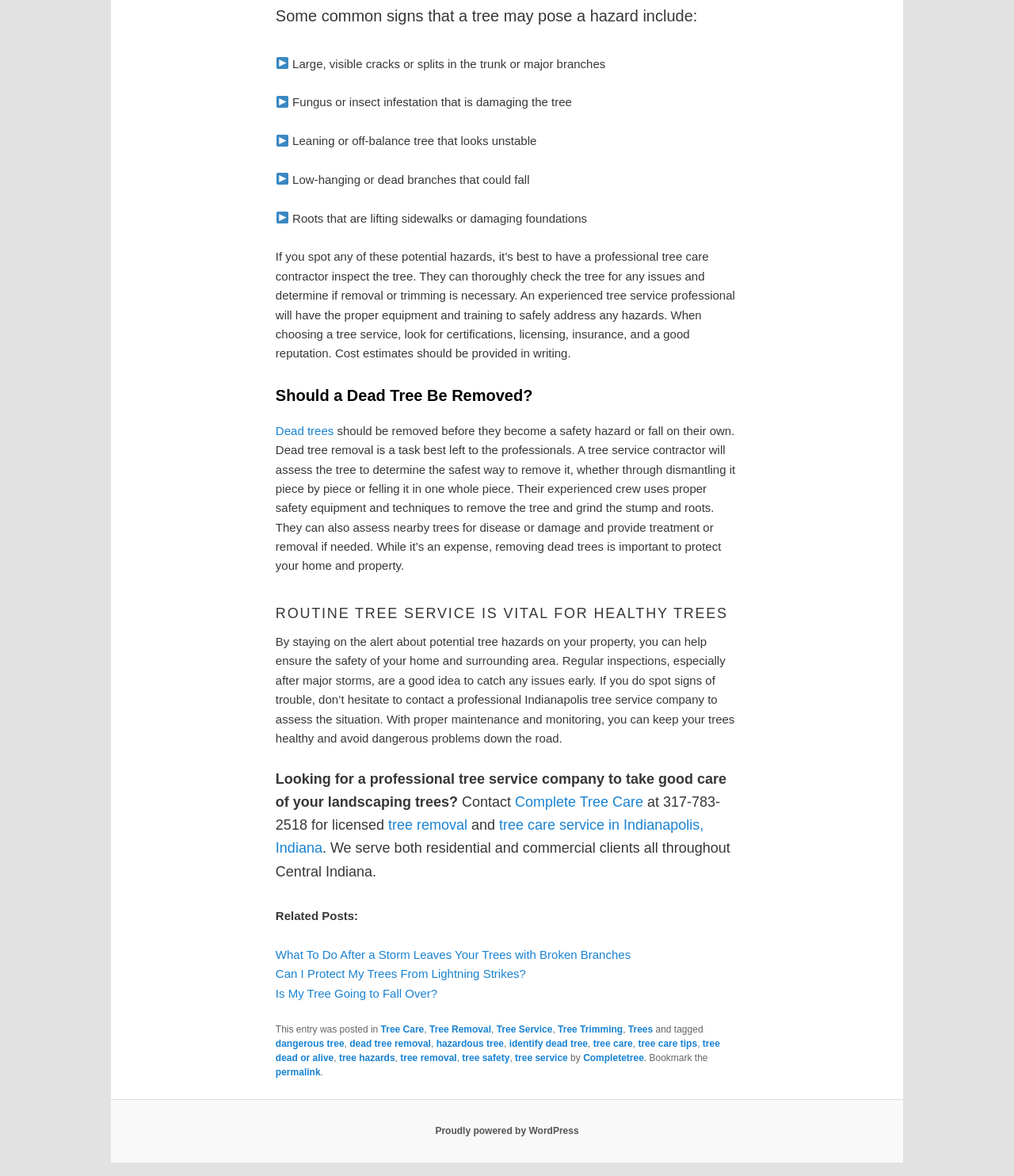Provide the bounding box for the UI element matching this description: "Proudly powered by WordPress".

[0.429, 0.957, 0.571, 0.966]